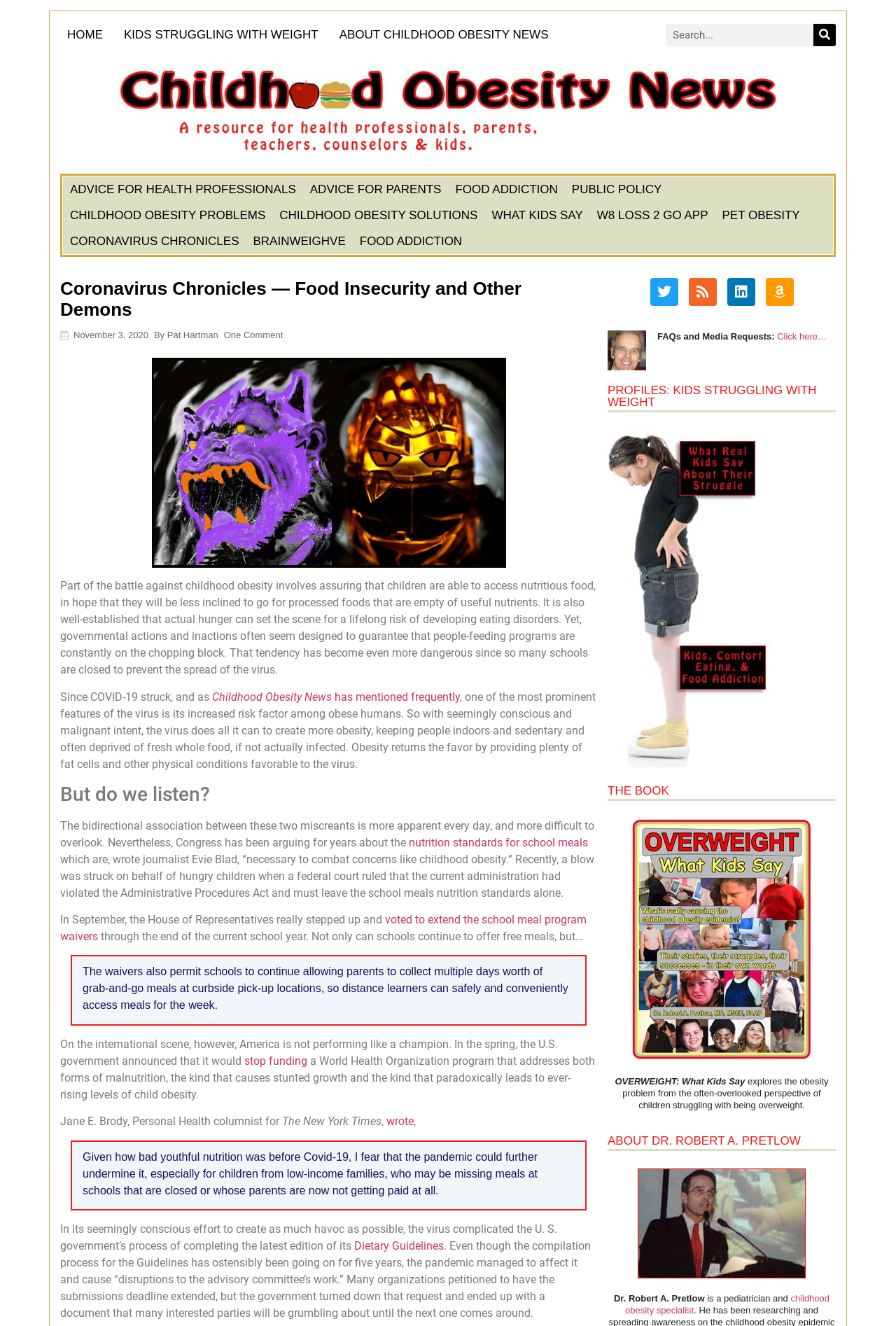Please locate the bounding box coordinates of the element that should be clicked to achieve the given instruction: "Follow the author on Twitter".

[0.724, 0.211, 0.755, 0.232]